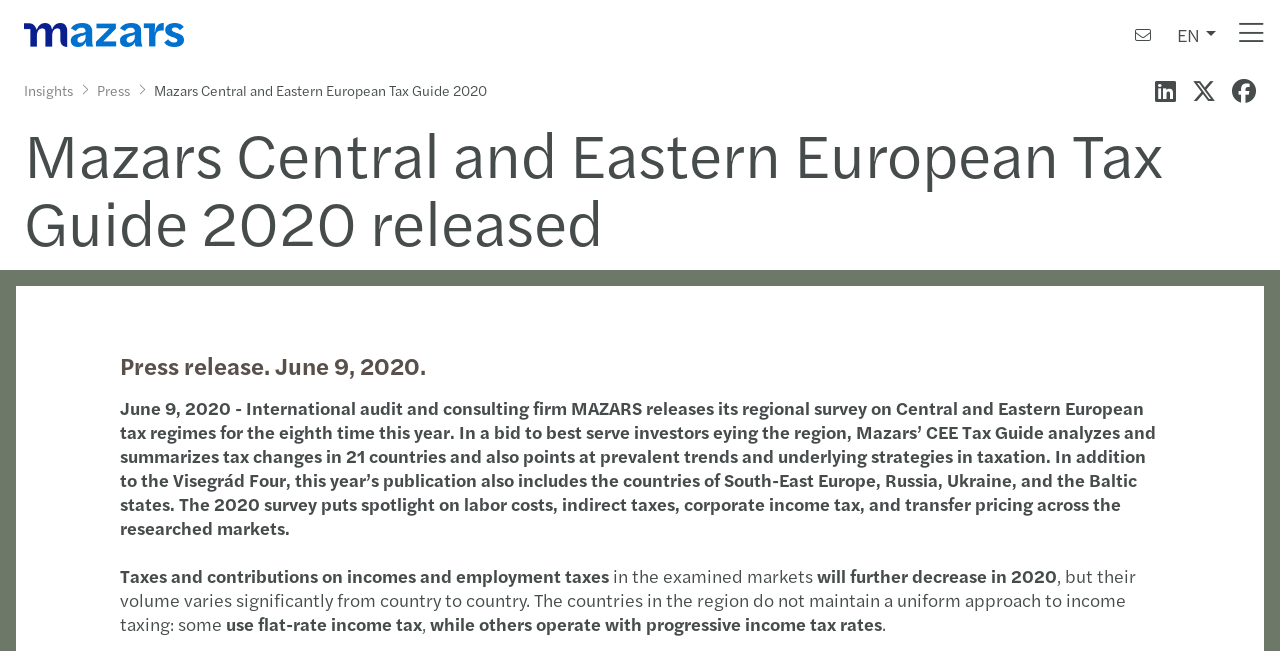How many countries are analyzed in the tax guide?
Refer to the image and give a detailed answer to the query.

I found the answer by reading the static text element 'In a bid to best serve investors eying the region, Mazars’ CEE Tax Guide analyzes and summarizes tax changes in 21 countries and also points at prevalent trends and underlying strategies in taxation.' which mentions that the tax guide analyzes tax changes in 21 countries.